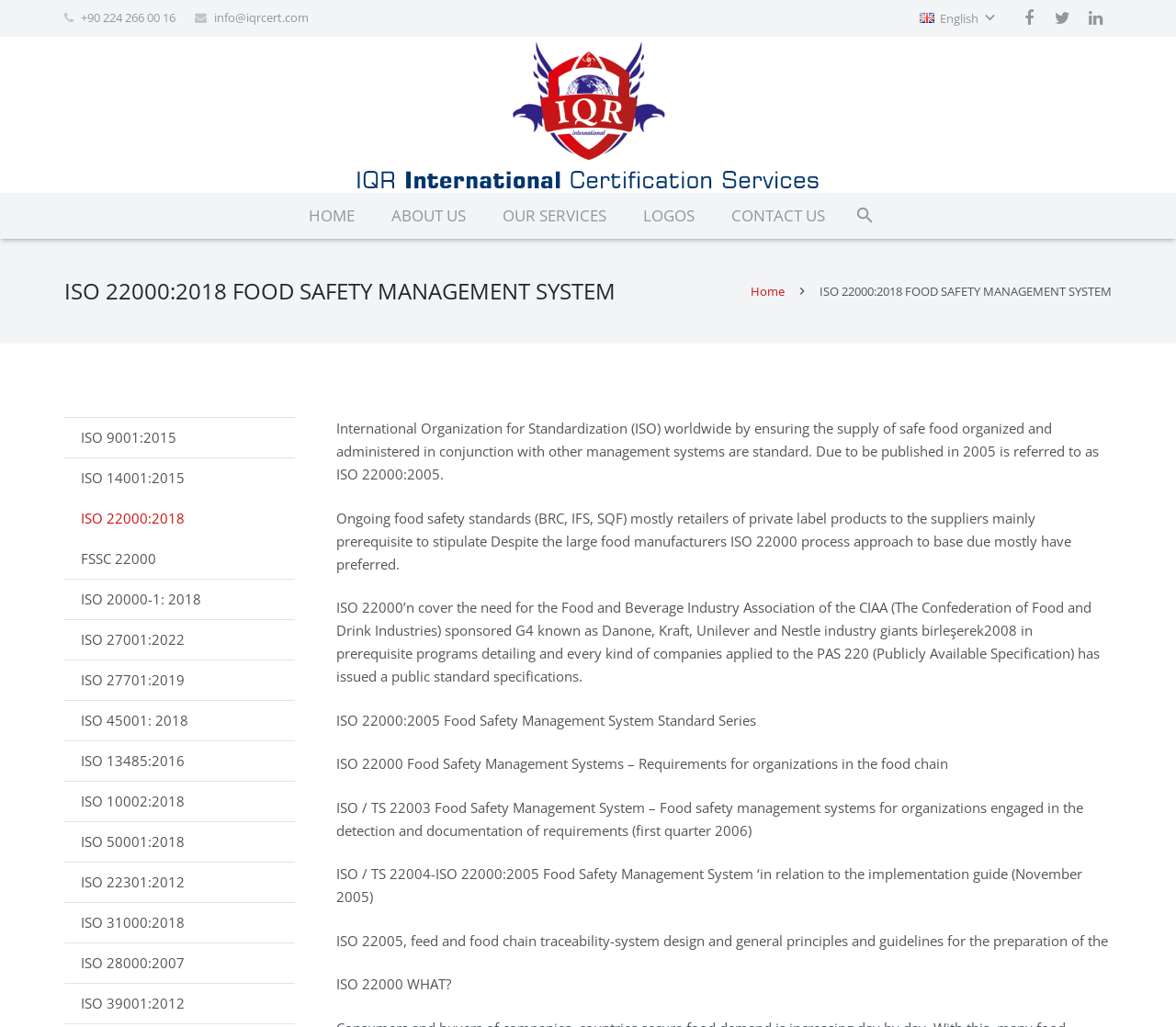Provide a brief response using a word or short phrase to this question:
How many links are there in the navigation menu?

6